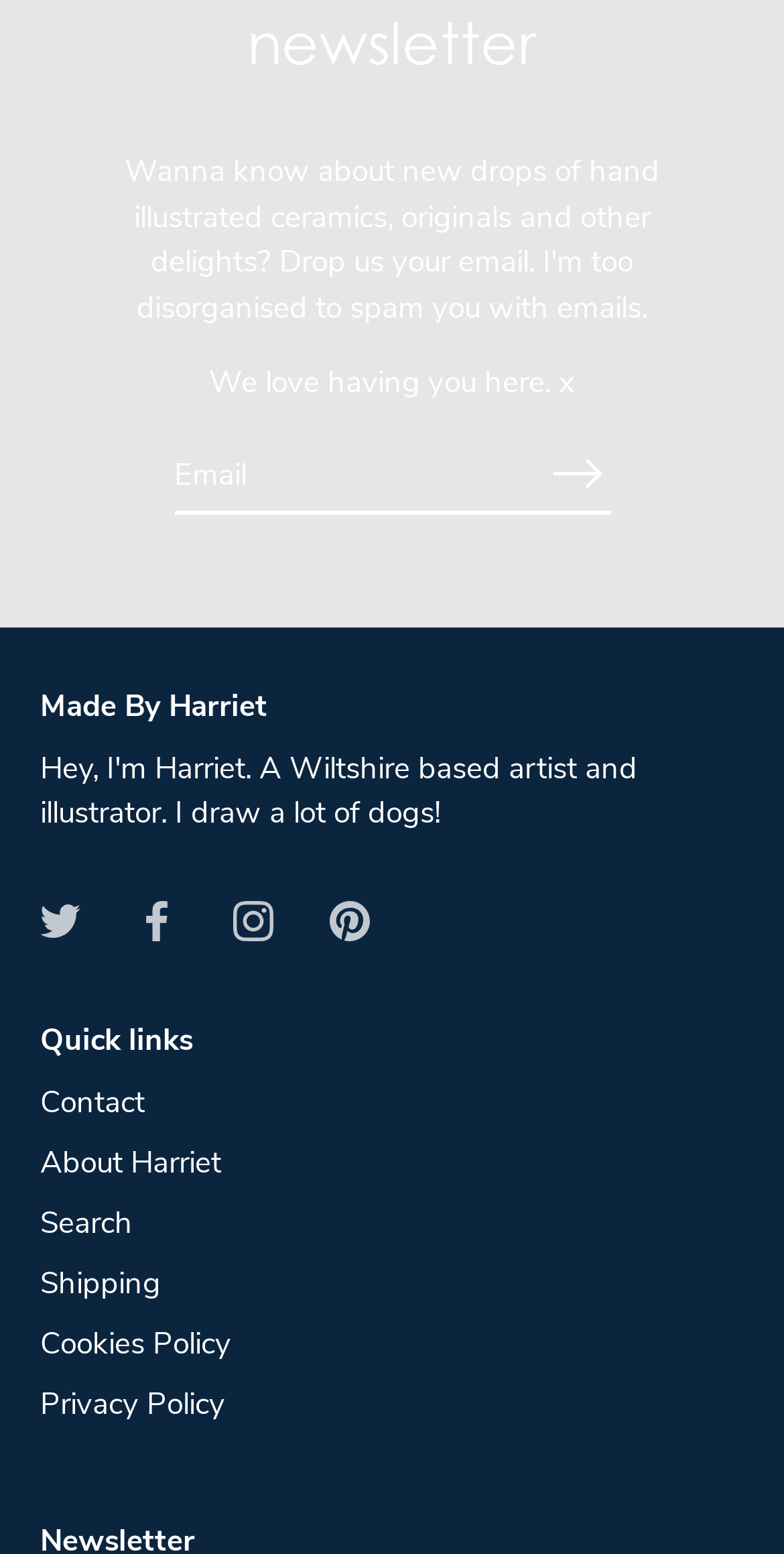Specify the bounding box coordinates of the area to click in order to follow the given instruction: "Search on the website."

[0.051, 0.774, 0.169, 0.8]